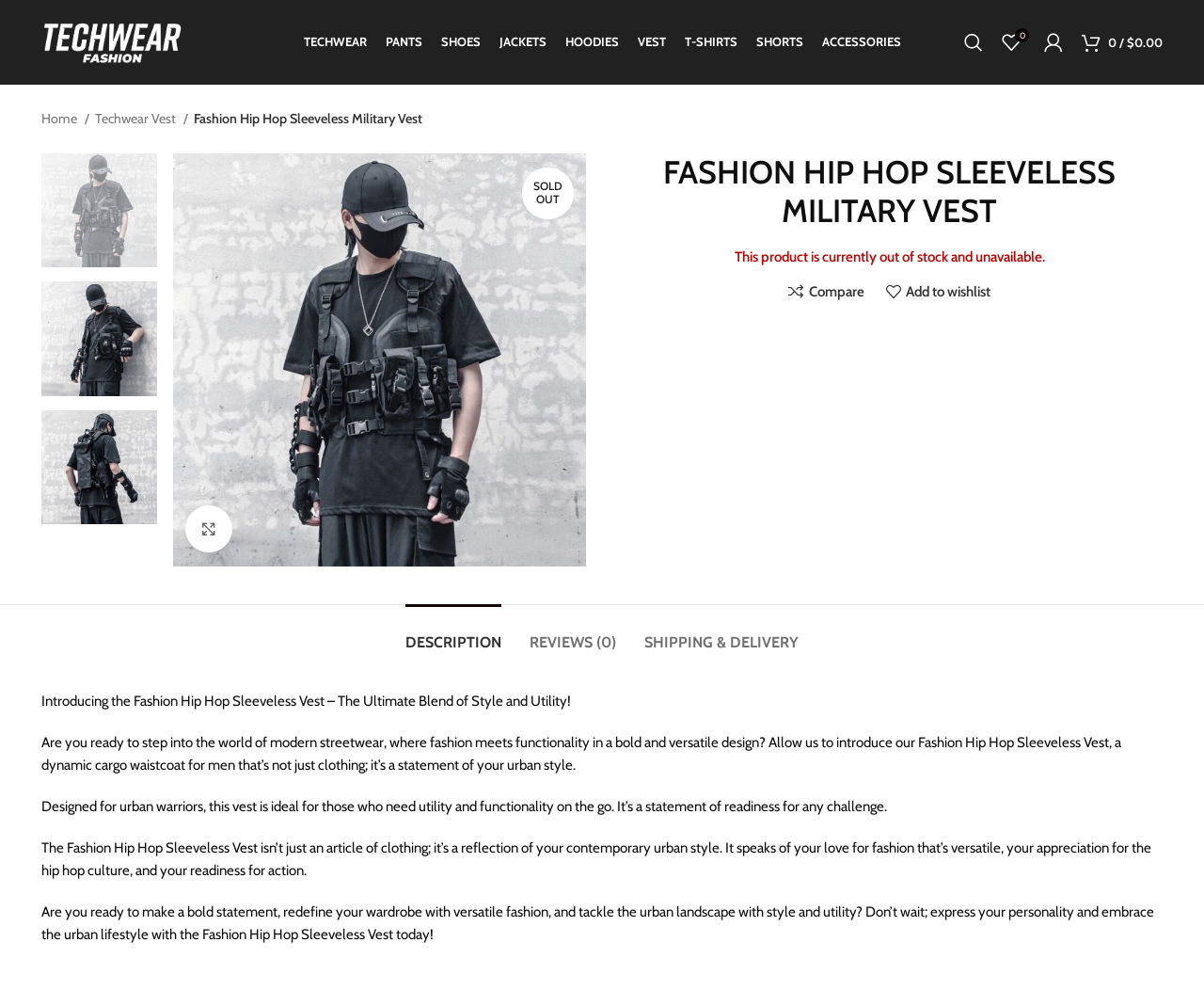Please answer the following question using a single word or phrase: 
What is the name of the product?

Fashion Hip Hop Sleeveless Military Vest